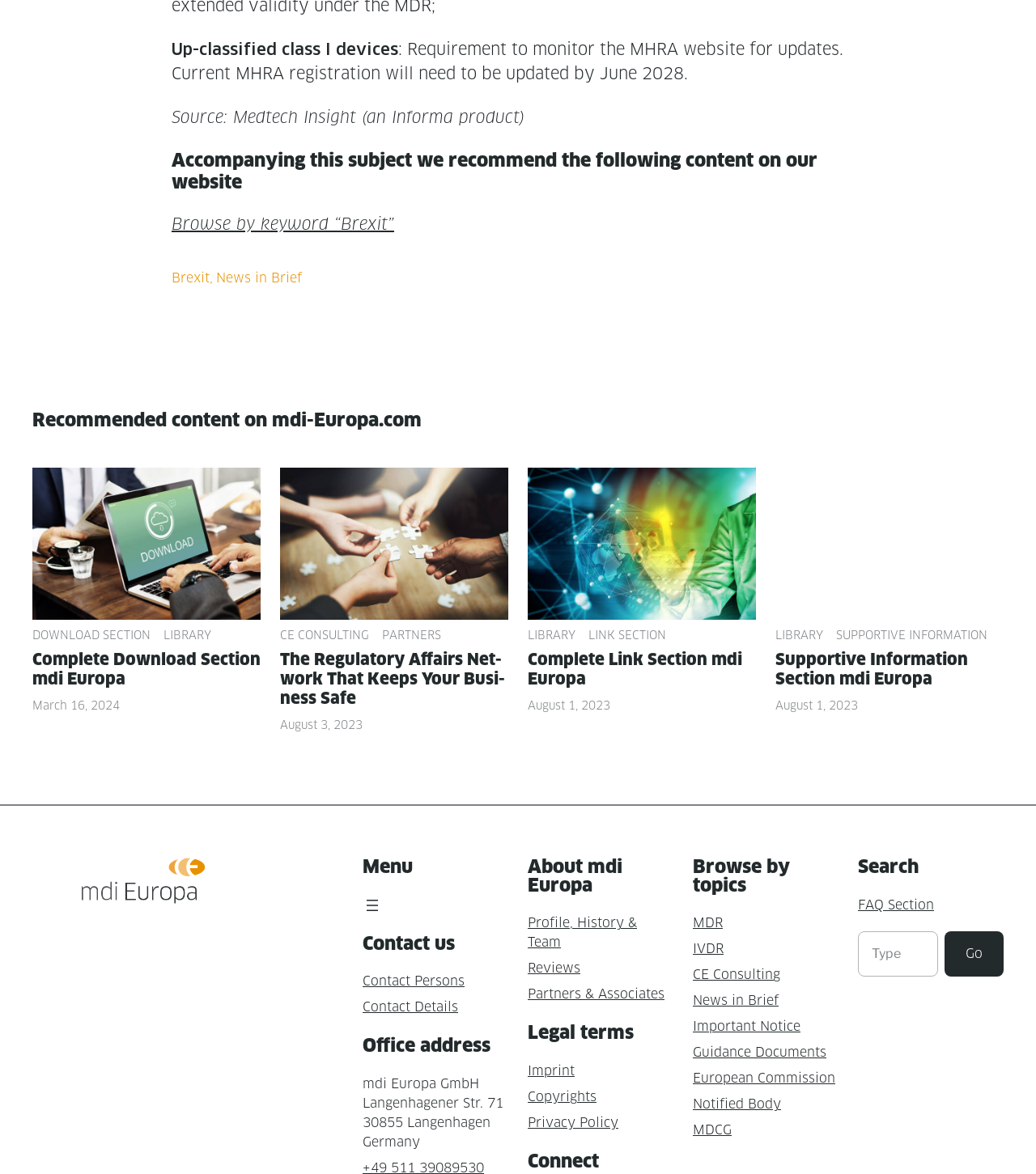Could you highlight the region that needs to be clicked to execute the instruction: "Open menu"?

[0.35, 0.763, 0.369, 0.779]